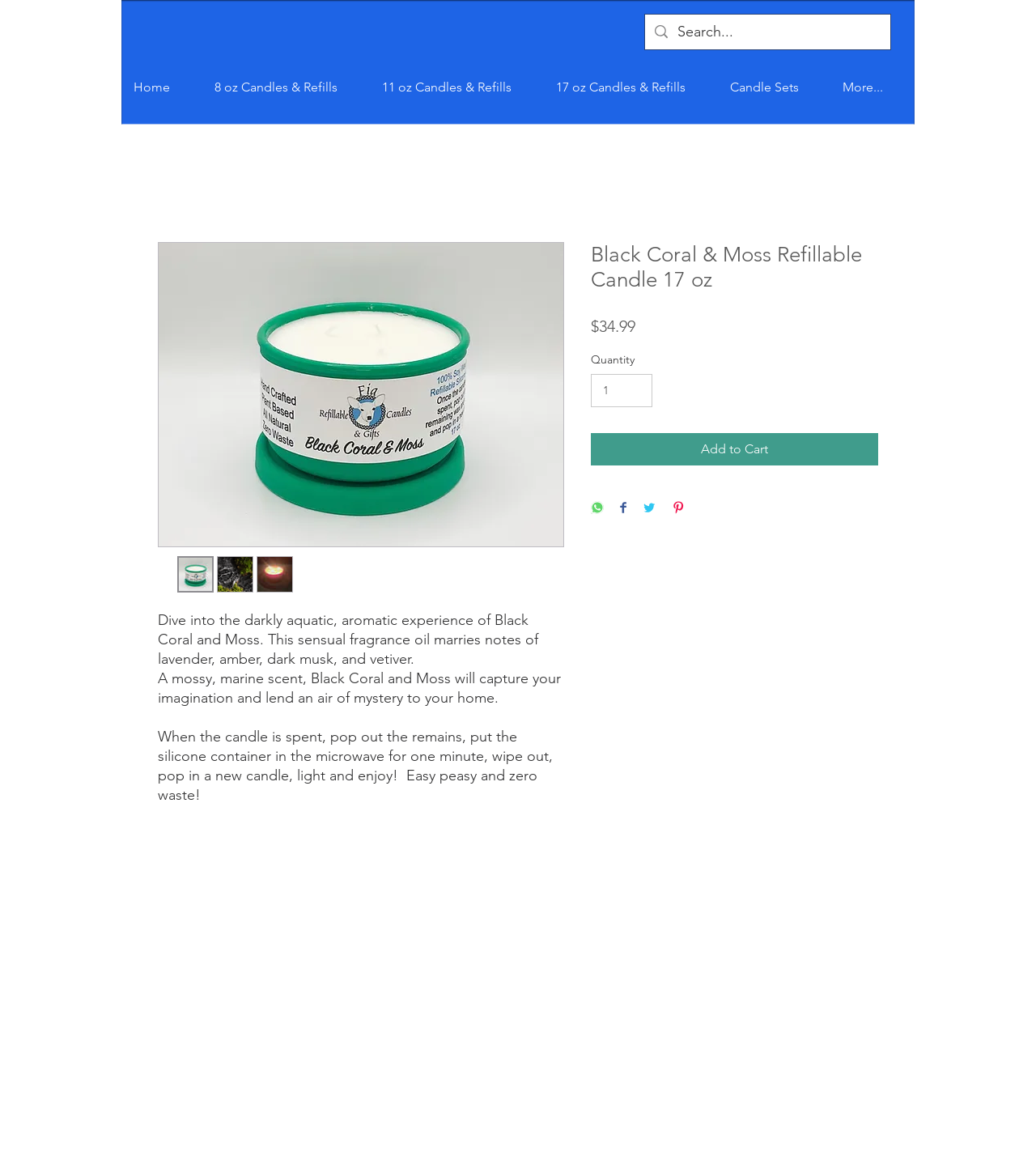Given the element description, predict the bounding box coordinates in the format (top-left x, top-left y, bottom-right x, bottom-right y), using floating point numbers between 0 and 1: 17 oz Candles & Refills

[0.525, 0.043, 0.693, 0.107]